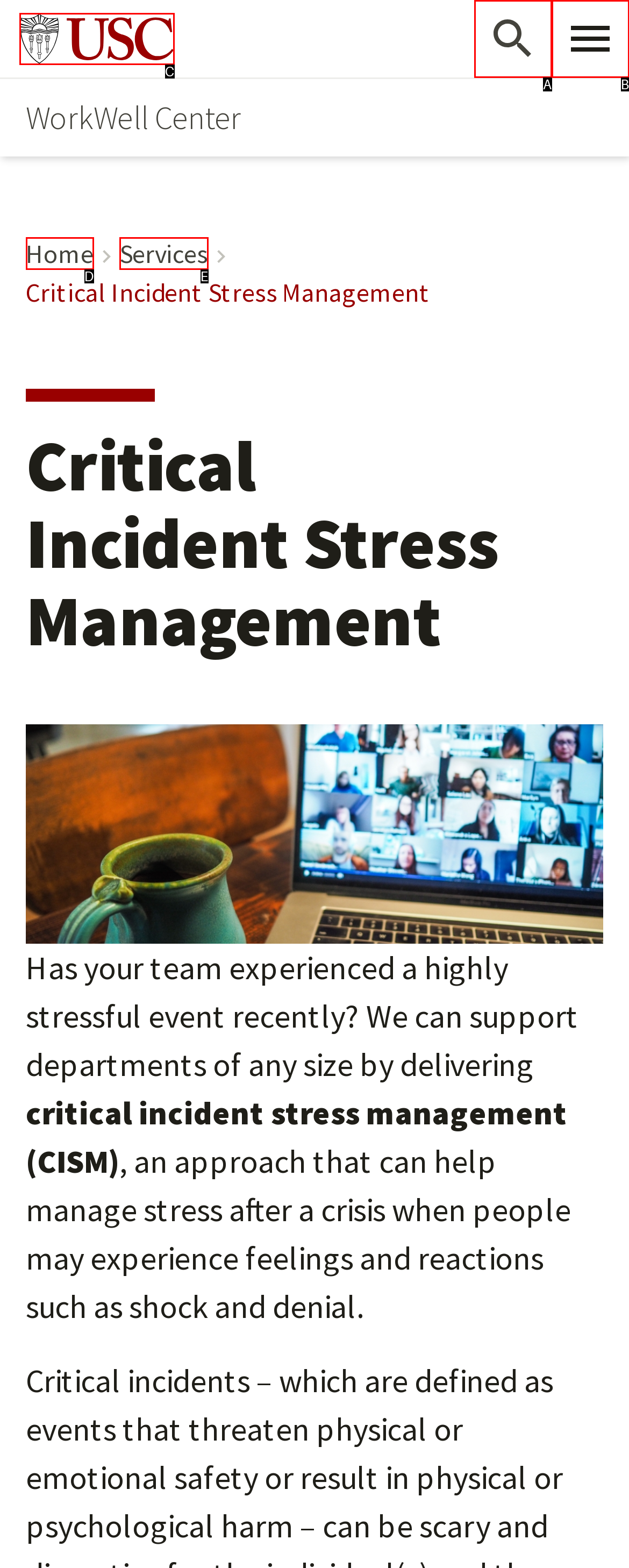Select the letter from the given choices that aligns best with the description: Services. Reply with the specific letter only.

E